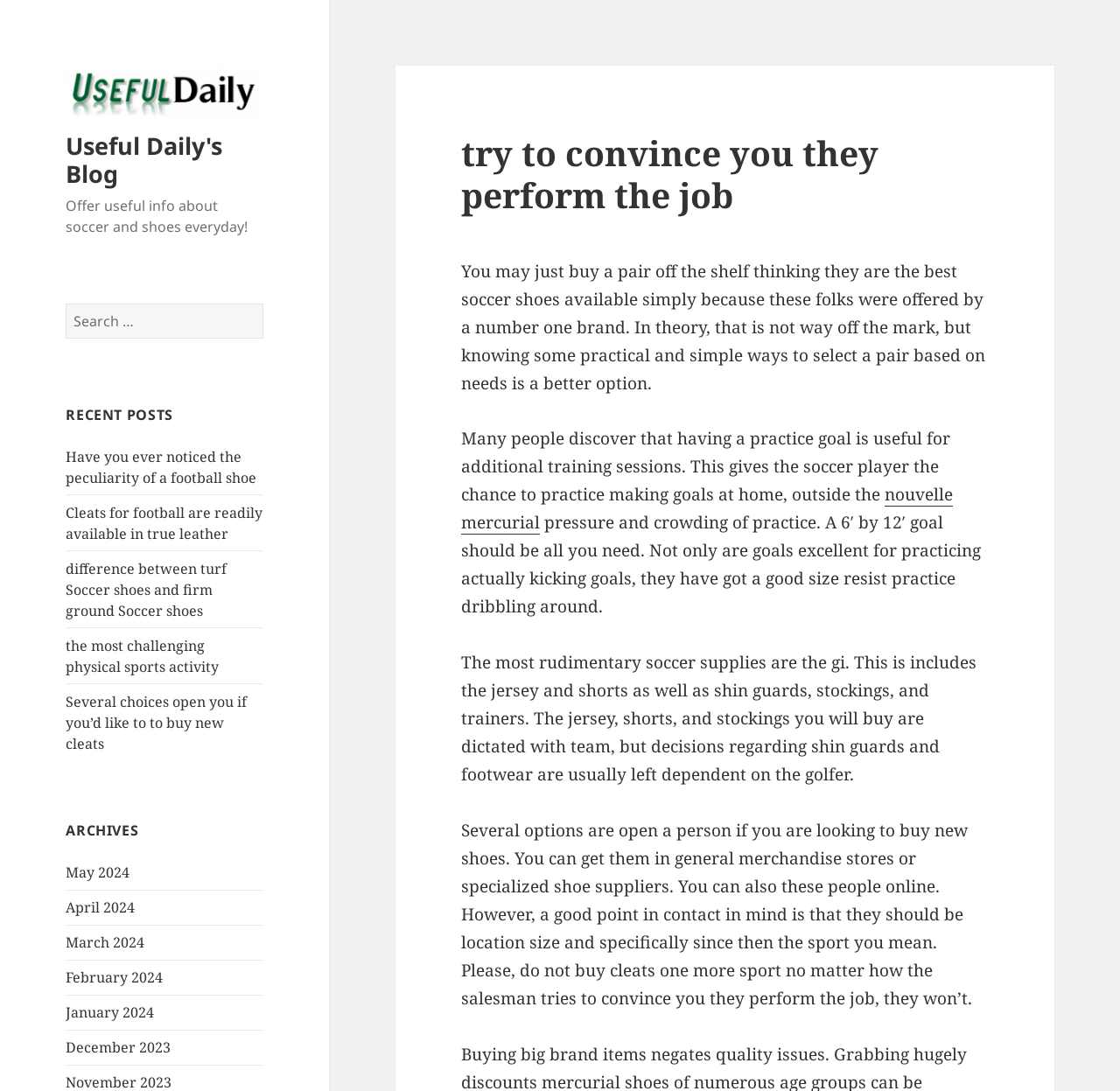What is the recommended size of a practice goal?
Use the image to answer the question with a single word or phrase.

6′ by 12′